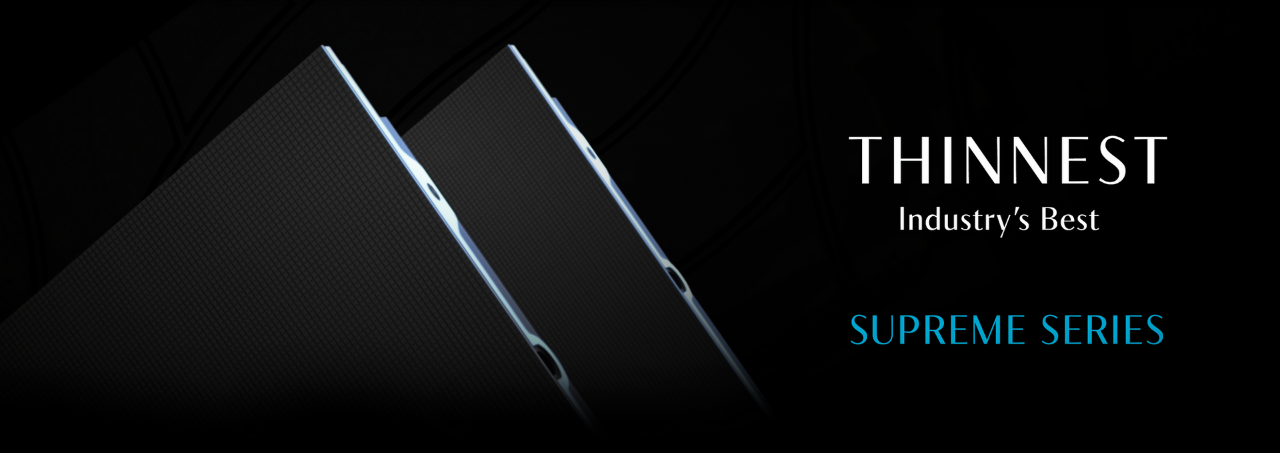What is the background color of the image?
Using the image as a reference, give an elaborate response to the question.

The image showcases two sleek panels set against a dark, minimalist background, which demonstrates a sophisticated texture that reflects modern aesthetics.